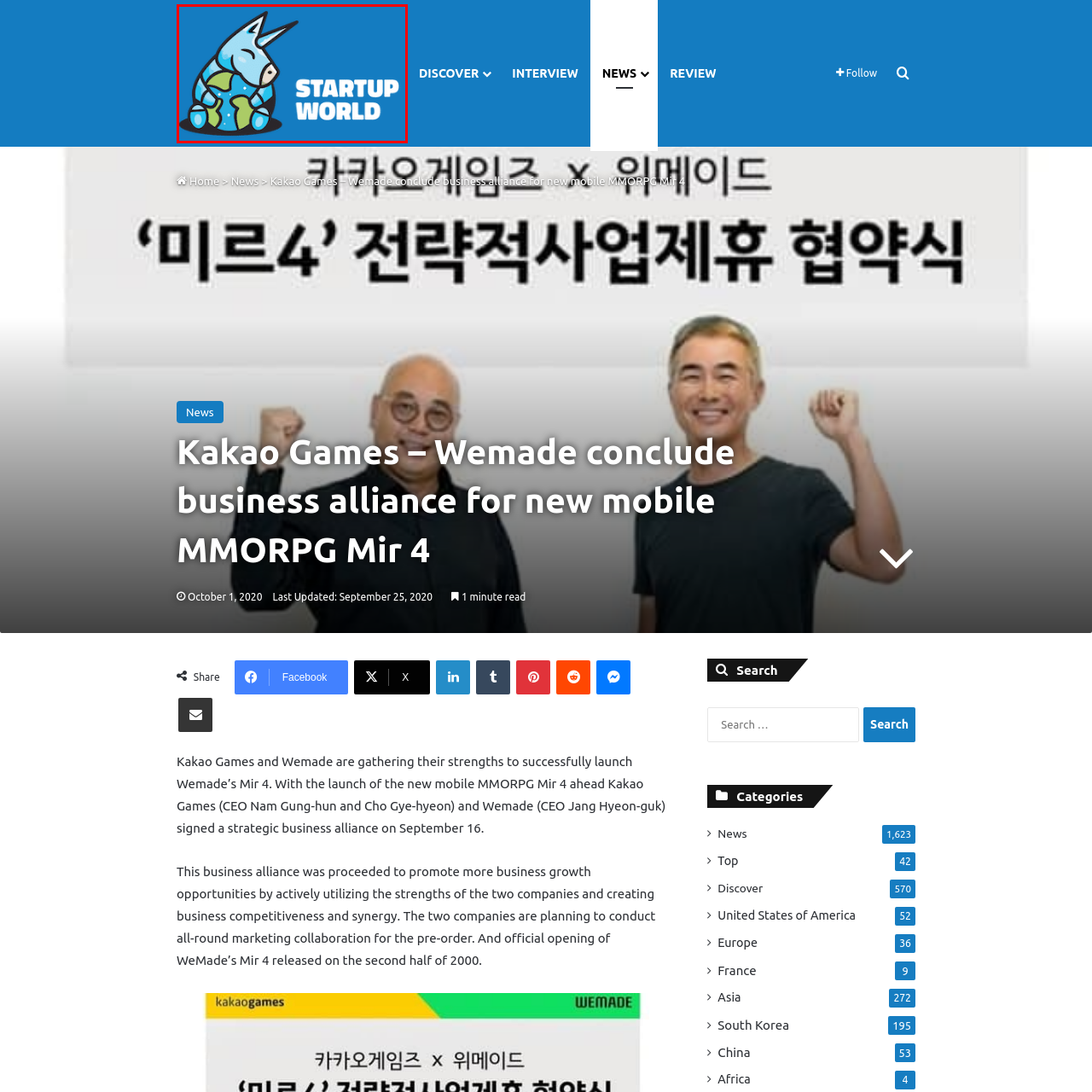Direct your attention to the red-bounded image and answer the question with a single word or phrase:
What is the tone of the unicorn's expression?

Gentle